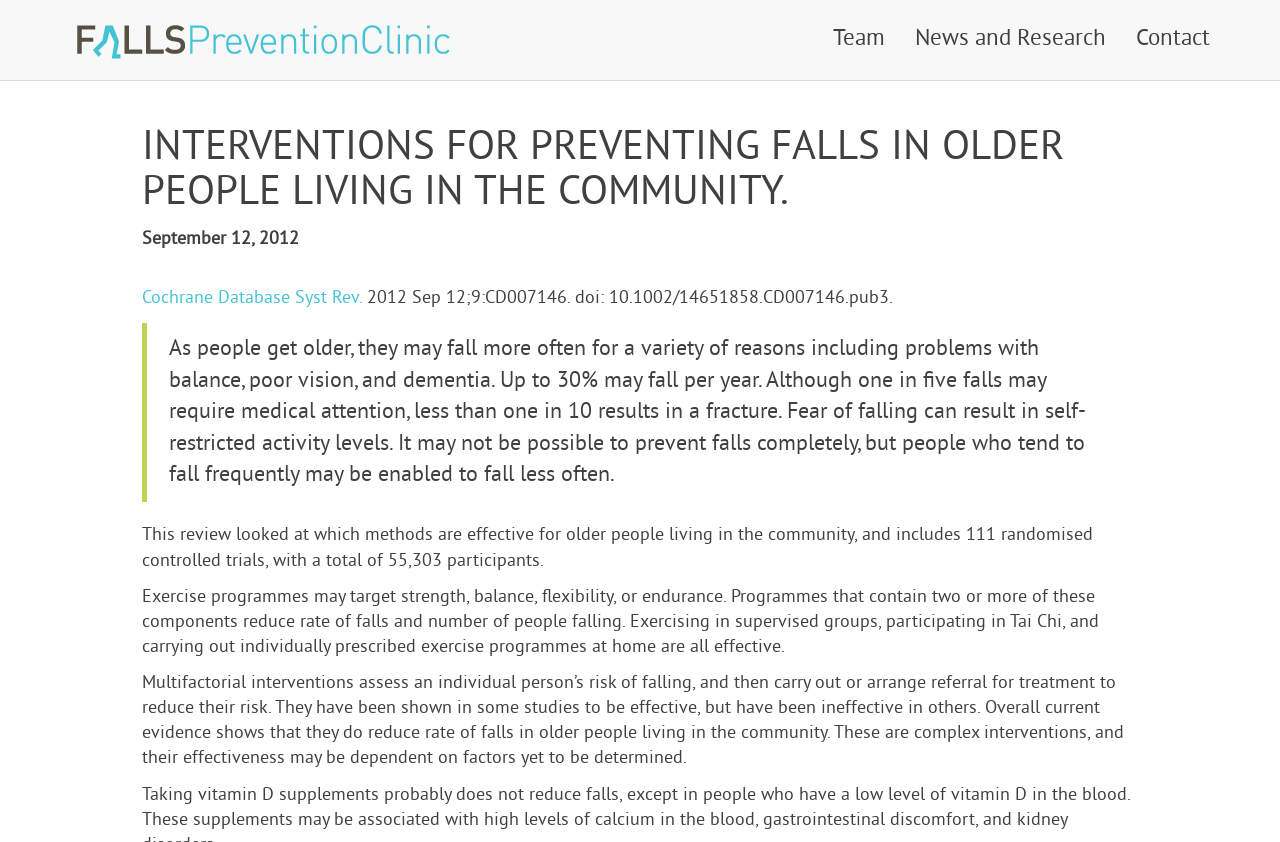What type of exercise is mentioned as effective?
Carefully analyze the image and provide a detailed answer to the question.

The webpage mentions that exercising in supervised groups, participating in Tai Chi, and carrying out individually prescribed exercise programmes at home are all effective in reducing falls.